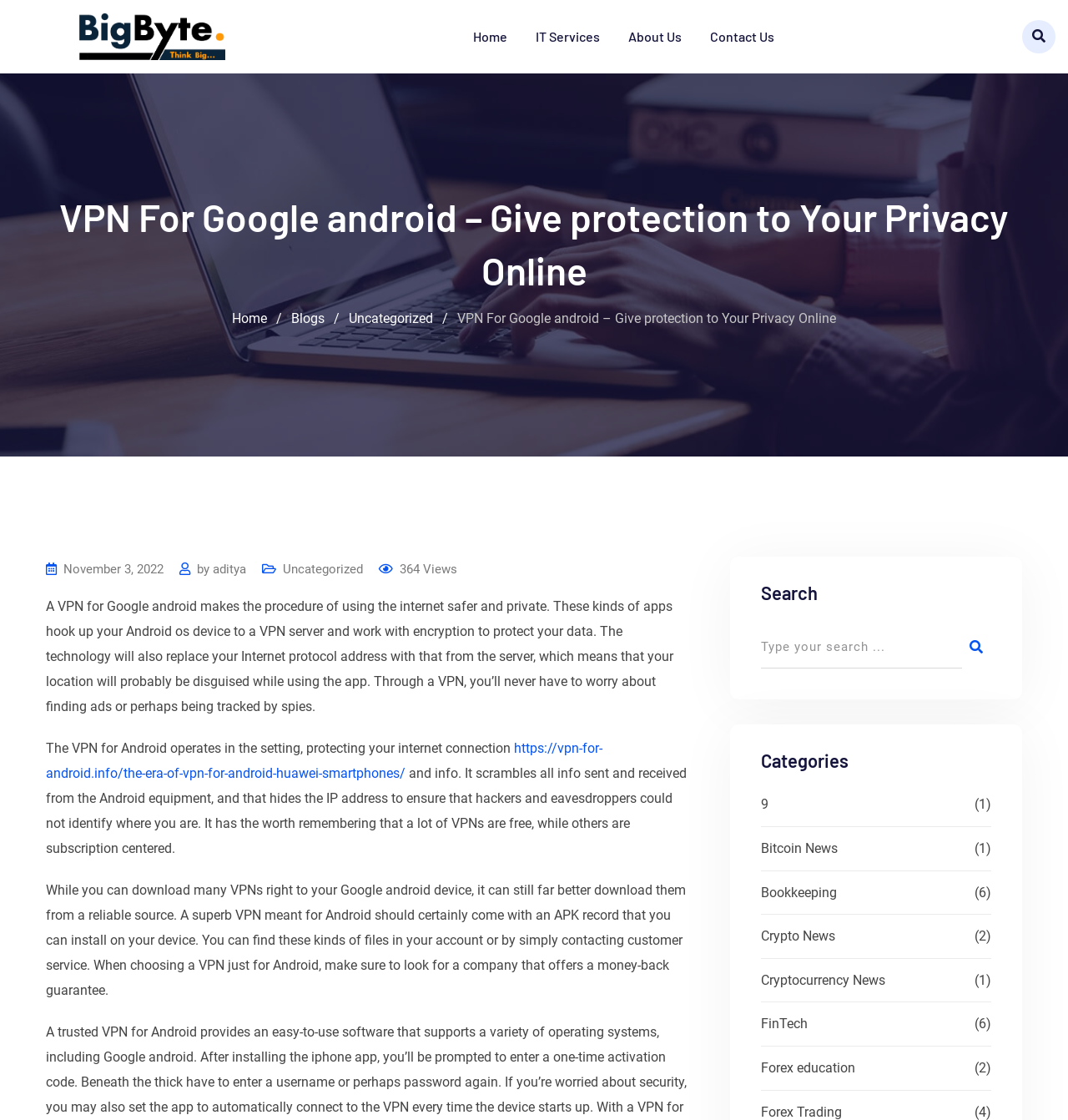Give a concise answer using only one word or phrase for this question:
What is the date of the latest post?

November 3, 2022